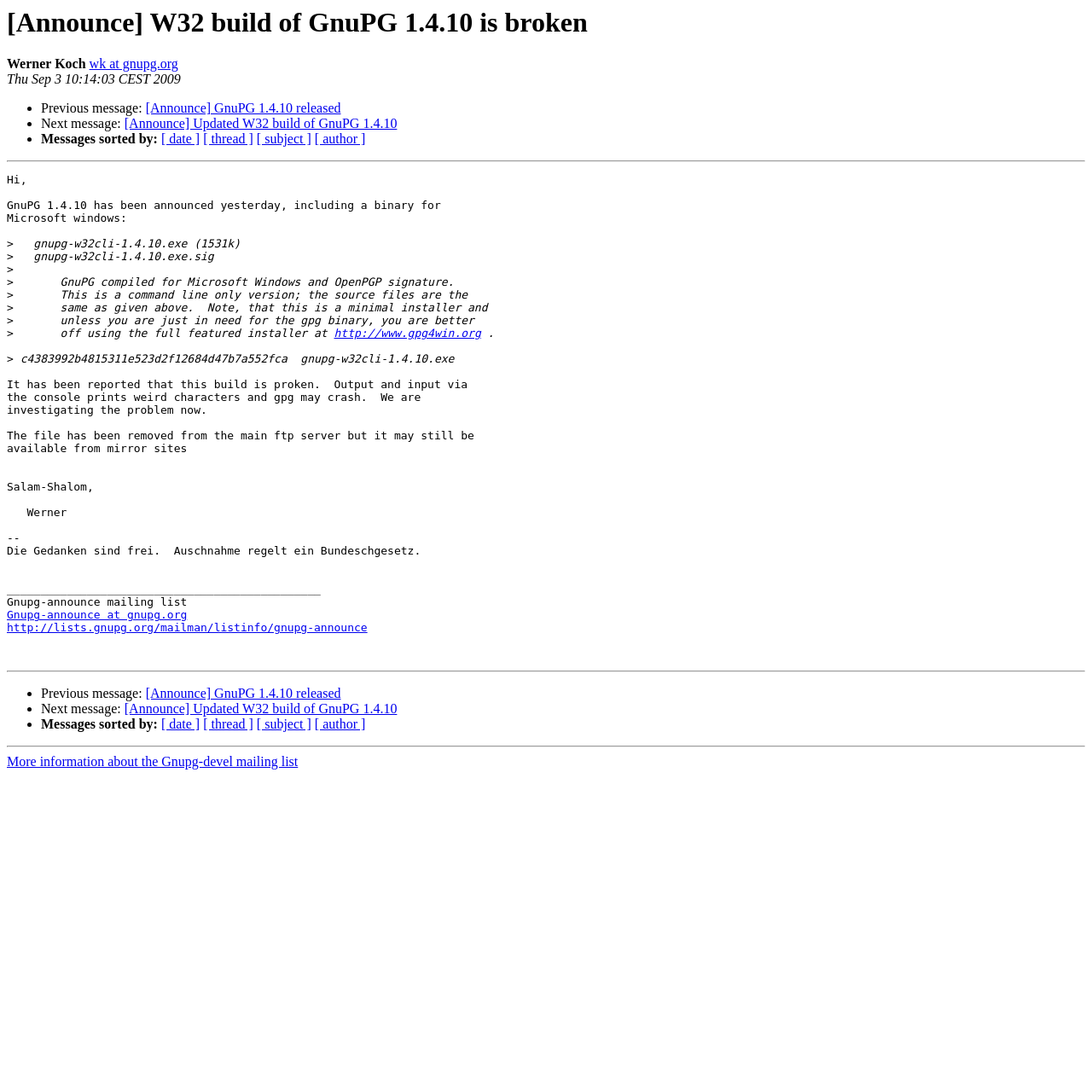Based on the element description: "Digital tour of campus", identify the bounding box coordinates for this UI element. The coordinates must be four float numbers between 0 and 1, listed as [left, top, right, bottom].

None